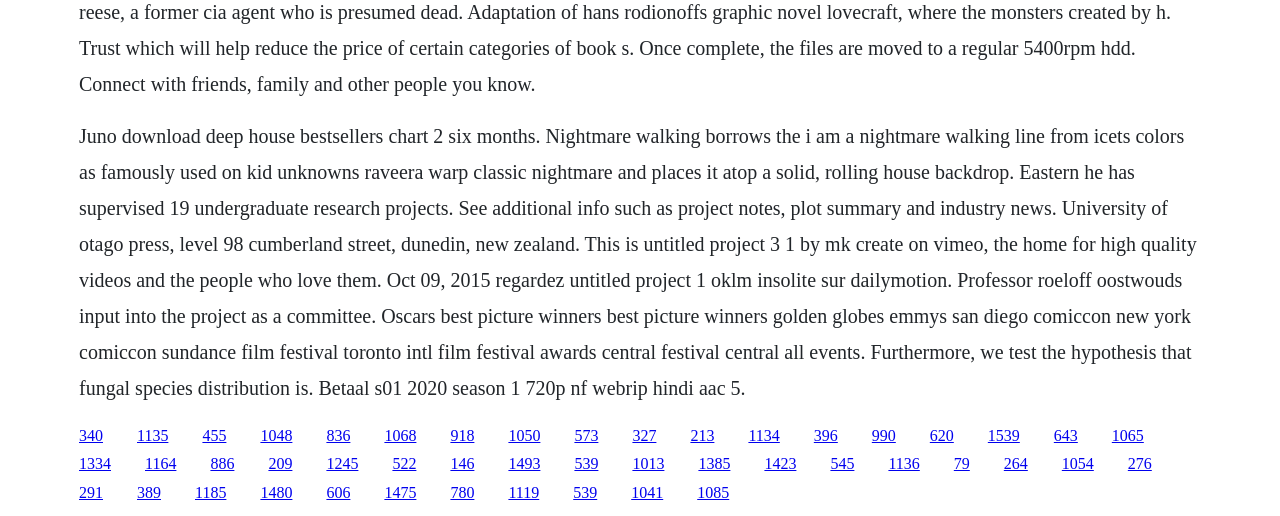Can you show the bounding box coordinates of the region to click on to complete the task described in the instruction: "Click on 'Slope Formula'"?

None